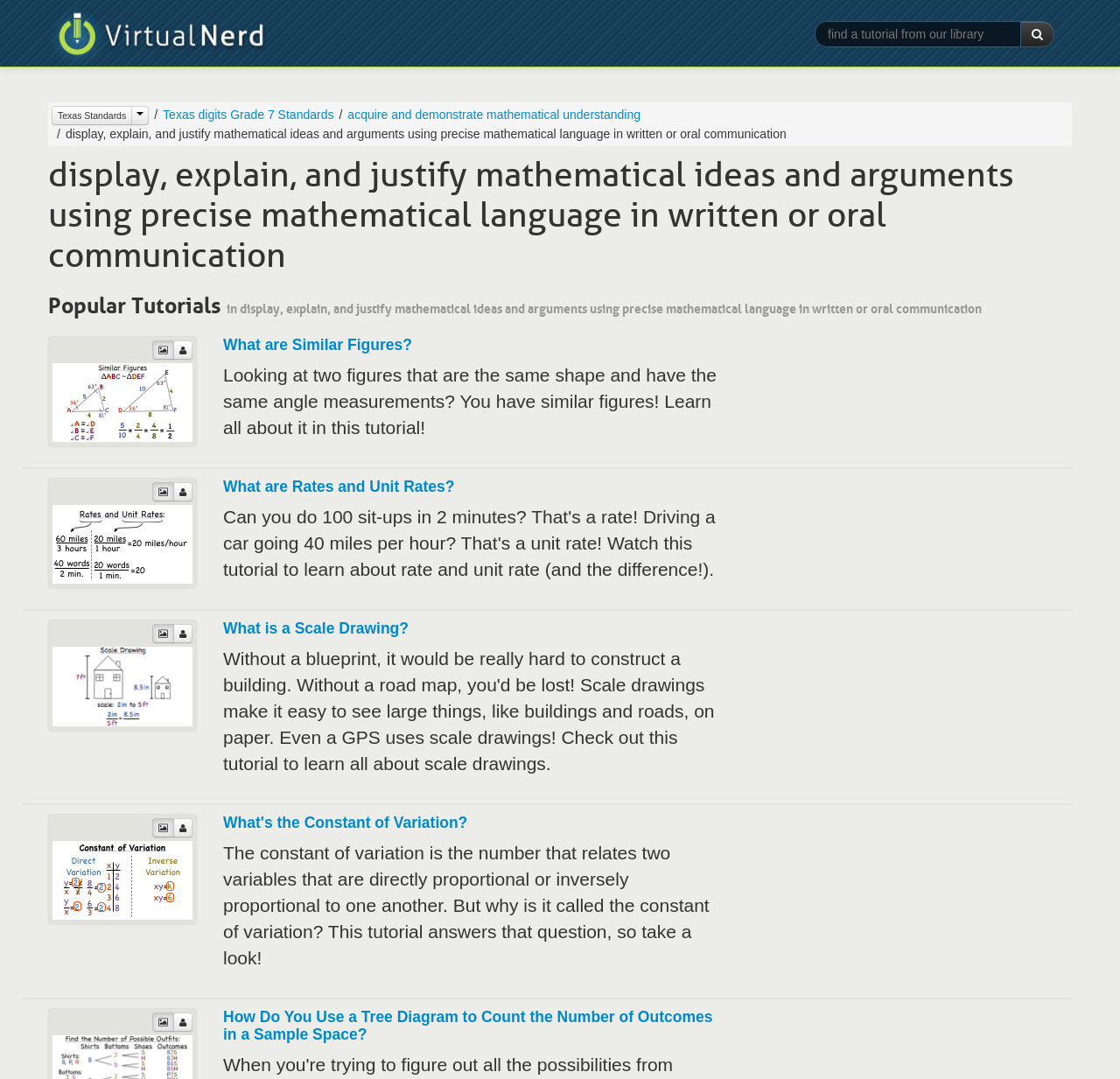What are the topics listed under 'Texas Standards'?
Provide an in-depth and detailed explanation in response to the question.

Under the 'Texas Standards' section, there are several topics listed, including 'acquire and demonstrate mathematical understanding', 'display, explain, and justify mathematical ideas and arguments using precise mathematical language in written or oral communication', 'What are Similar Figures?', and more.